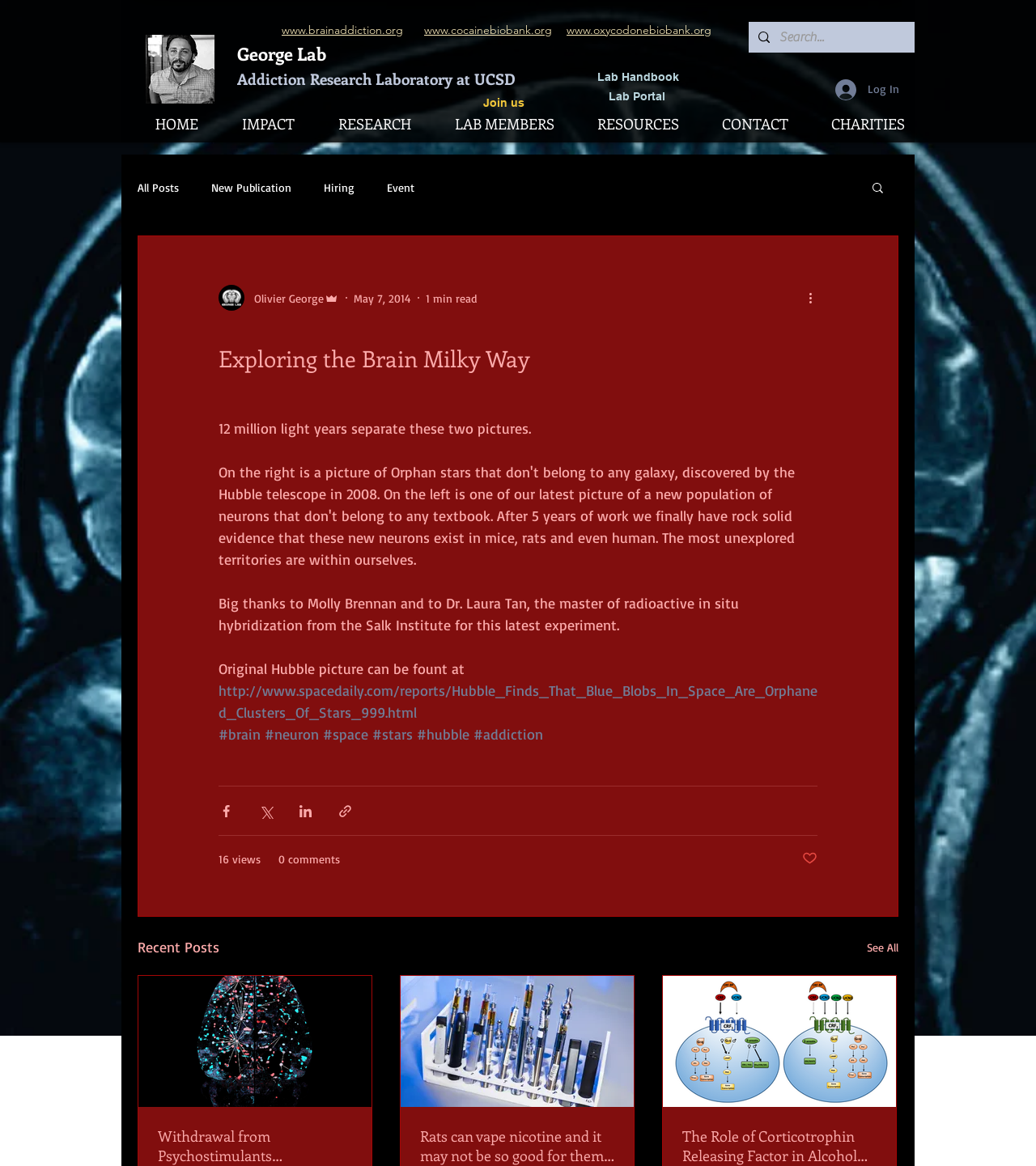Extract the bounding box for the UI element that matches this description: "#stars".

[0.359, 0.622, 0.398, 0.637]